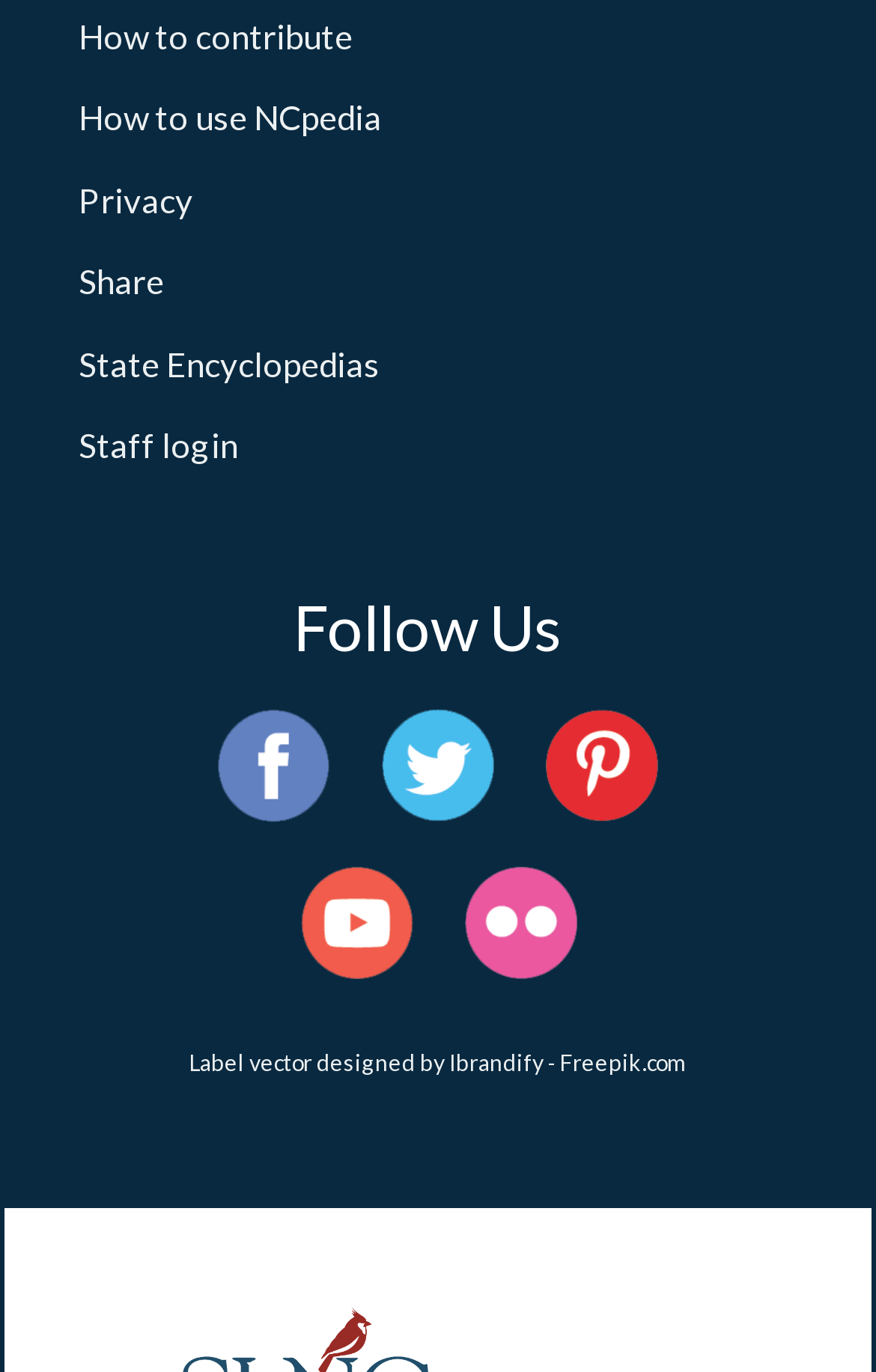Locate the bounding box coordinates of the element's region that should be clicked to carry out the following instruction: "Login as staff". The coordinates need to be four float numbers between 0 and 1, i.e., [left, top, right, bottom].

[0.09, 0.309, 0.272, 0.339]